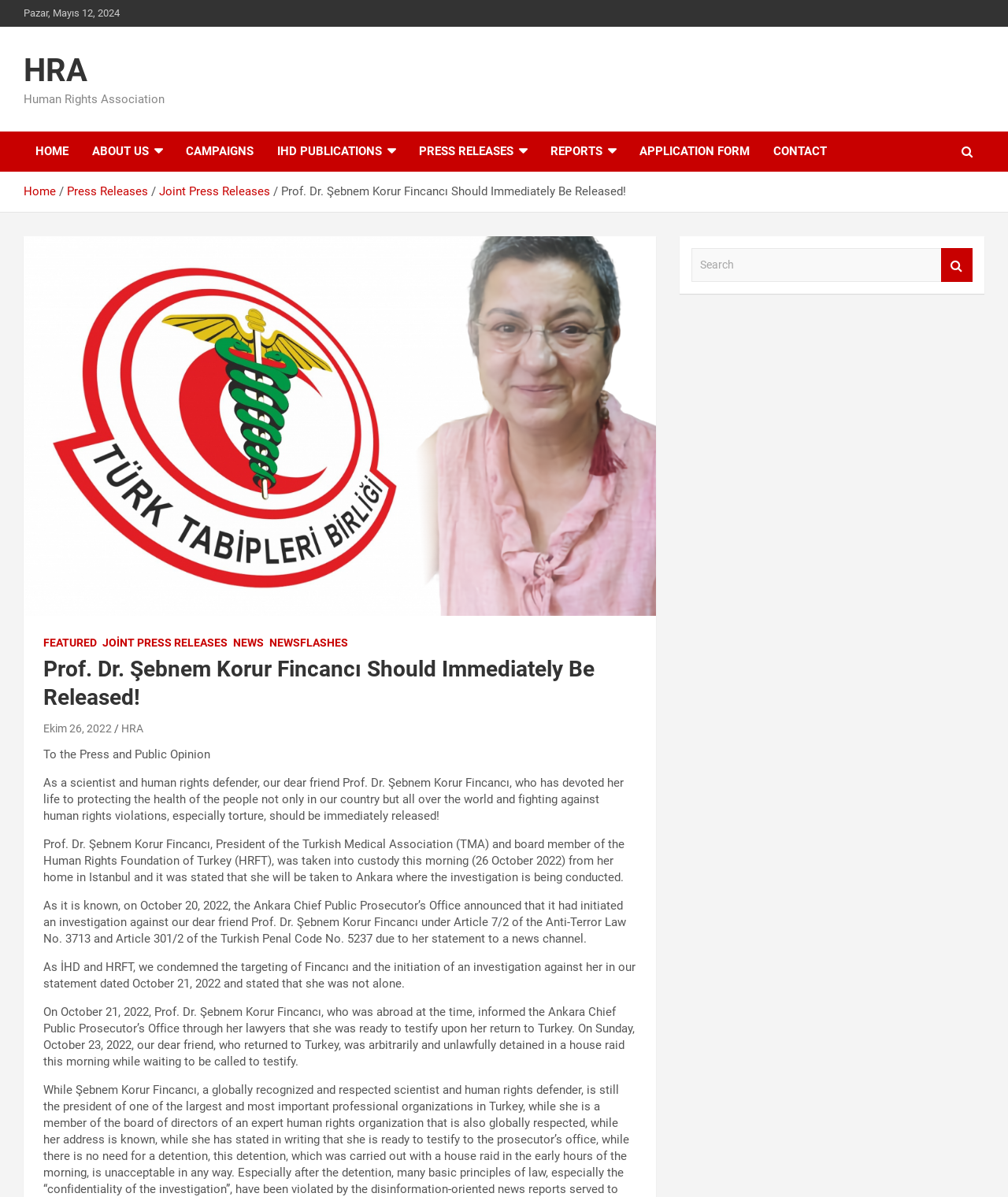Give the bounding box coordinates for this UI element: "Home". The coordinates should be four float numbers between 0 and 1, arranged as [left, top, right, bottom].

None